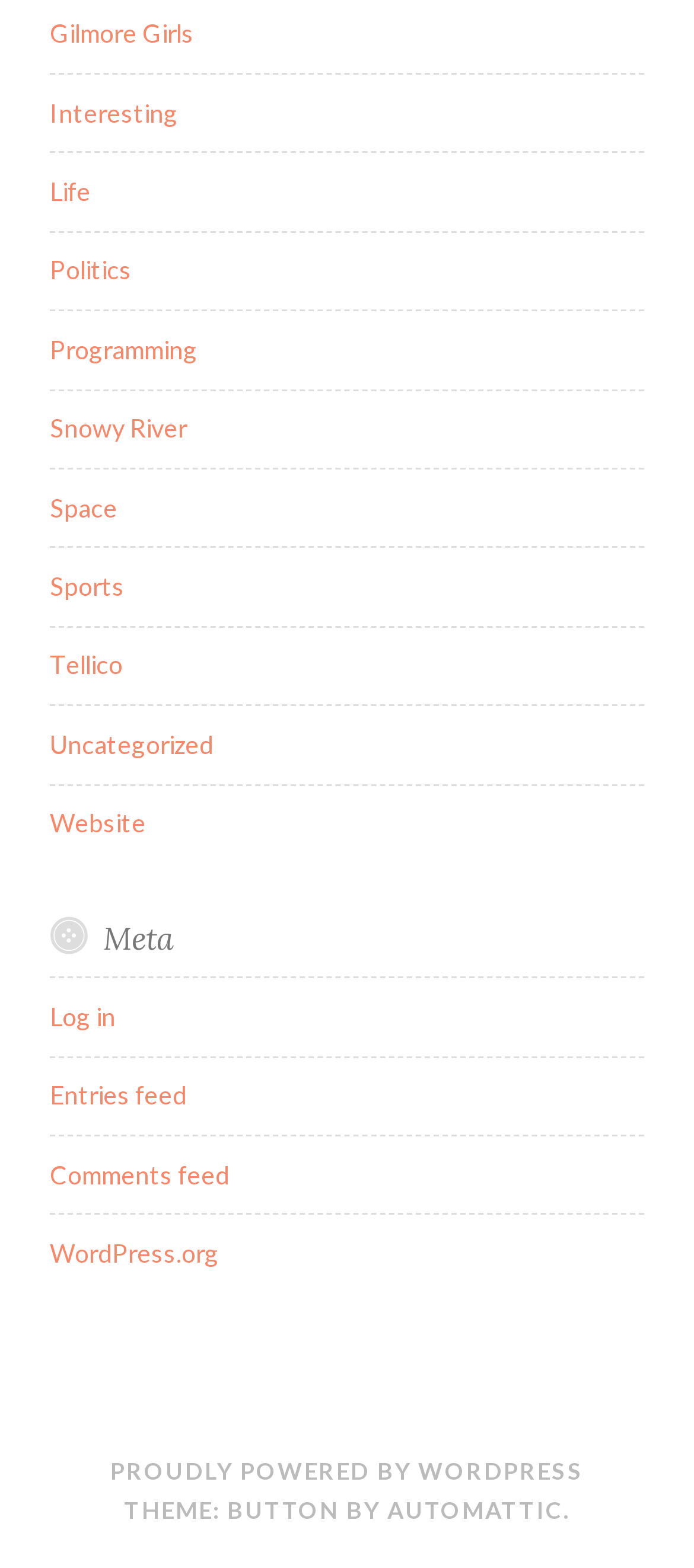Refer to the image and provide a thorough answer to this question:
What is the name of the theme used?

I found a StaticText element with the text 'THEME: BUTTON BY' at the bottom of the page, which indicates that the theme used is 'BUTTON'.